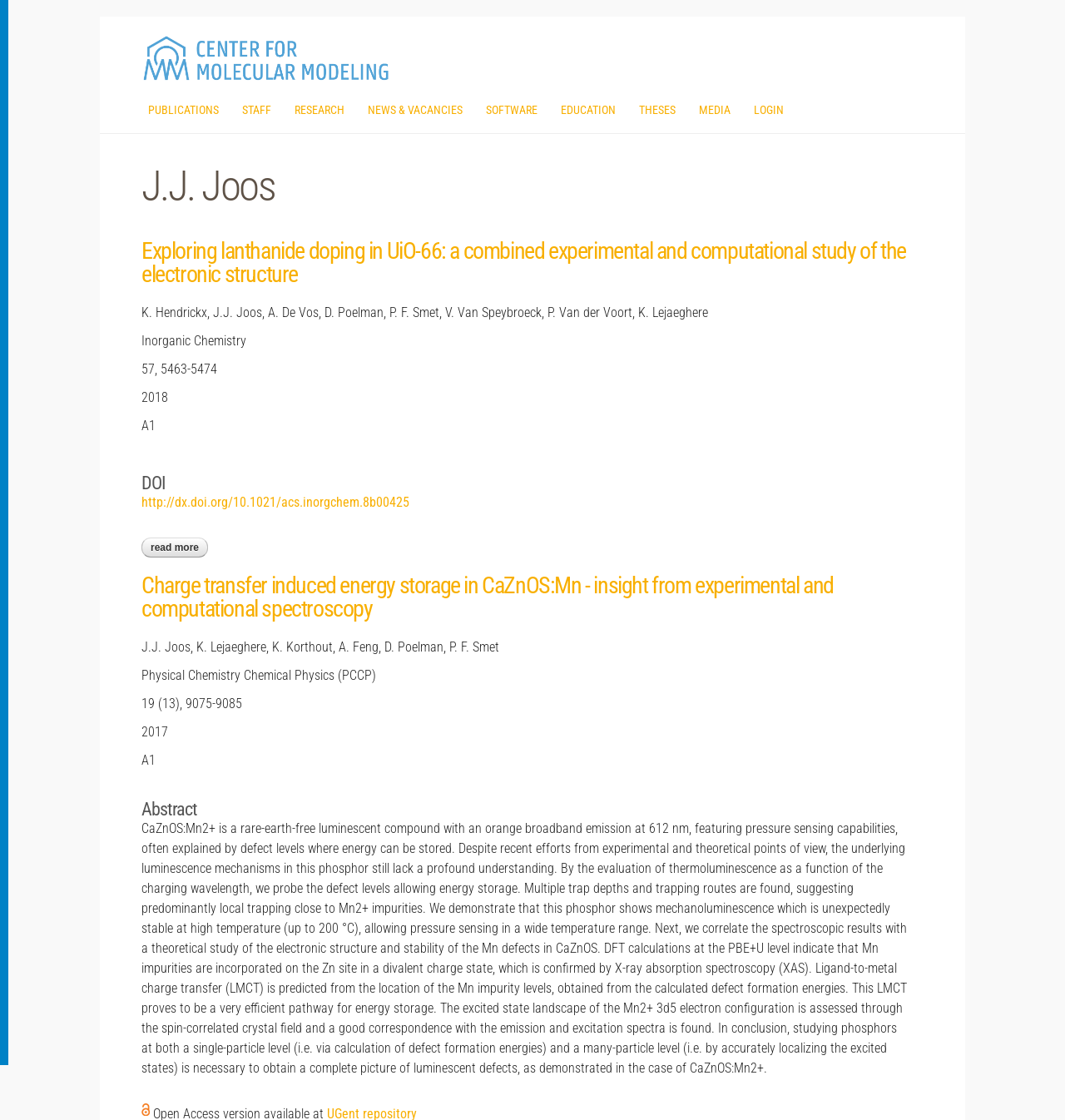Please mark the clickable region by giving the bounding box coordinates needed to complete this instruction: "Visit the 'STAFF' page".

[0.227, 0.092, 0.255, 0.105]